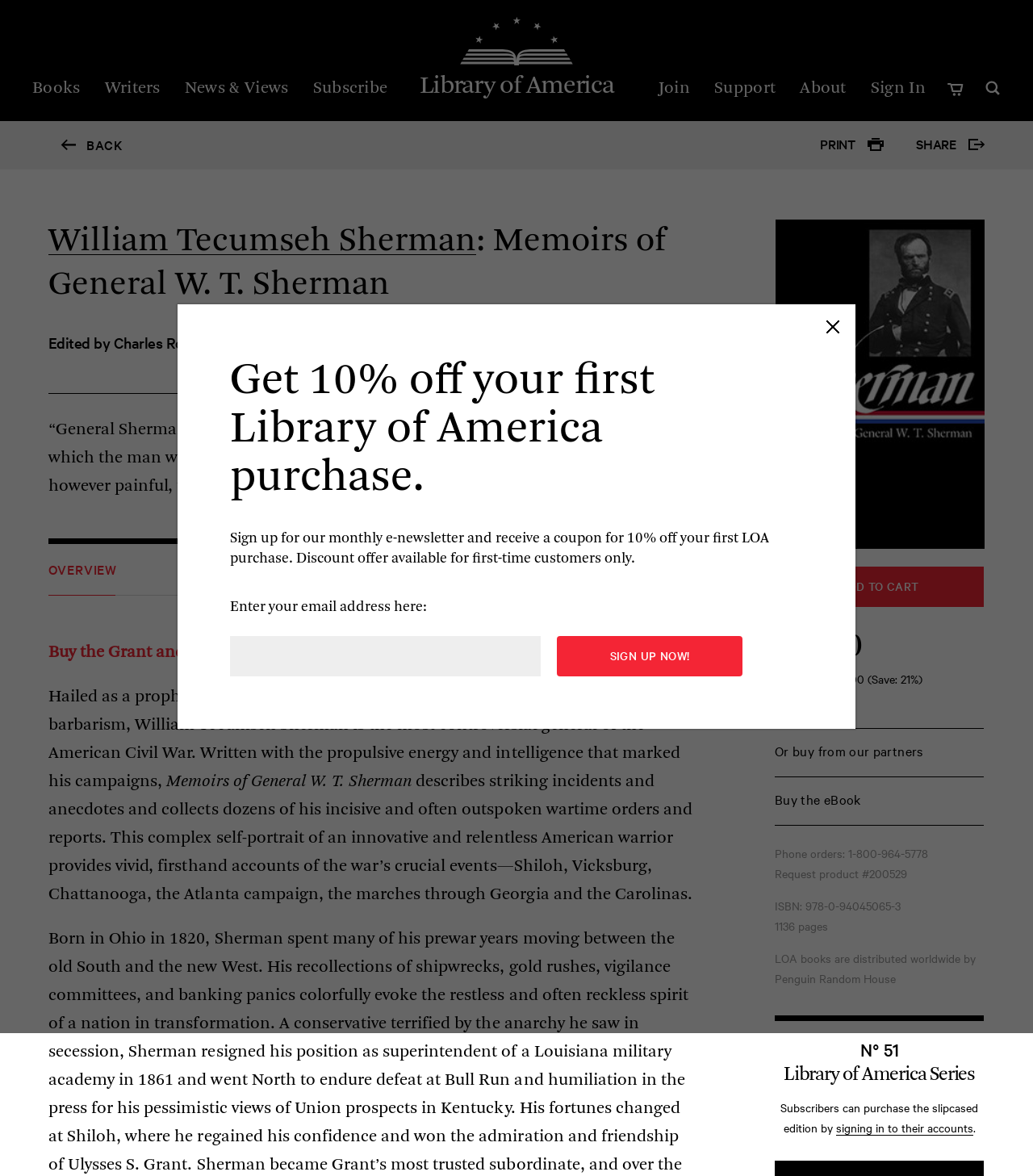Locate the bounding box coordinates of the element you need to click to accomplish the task described by this instruction: "Buy the eBook from Kindle".

[0.75, 0.695, 0.786, 0.712]